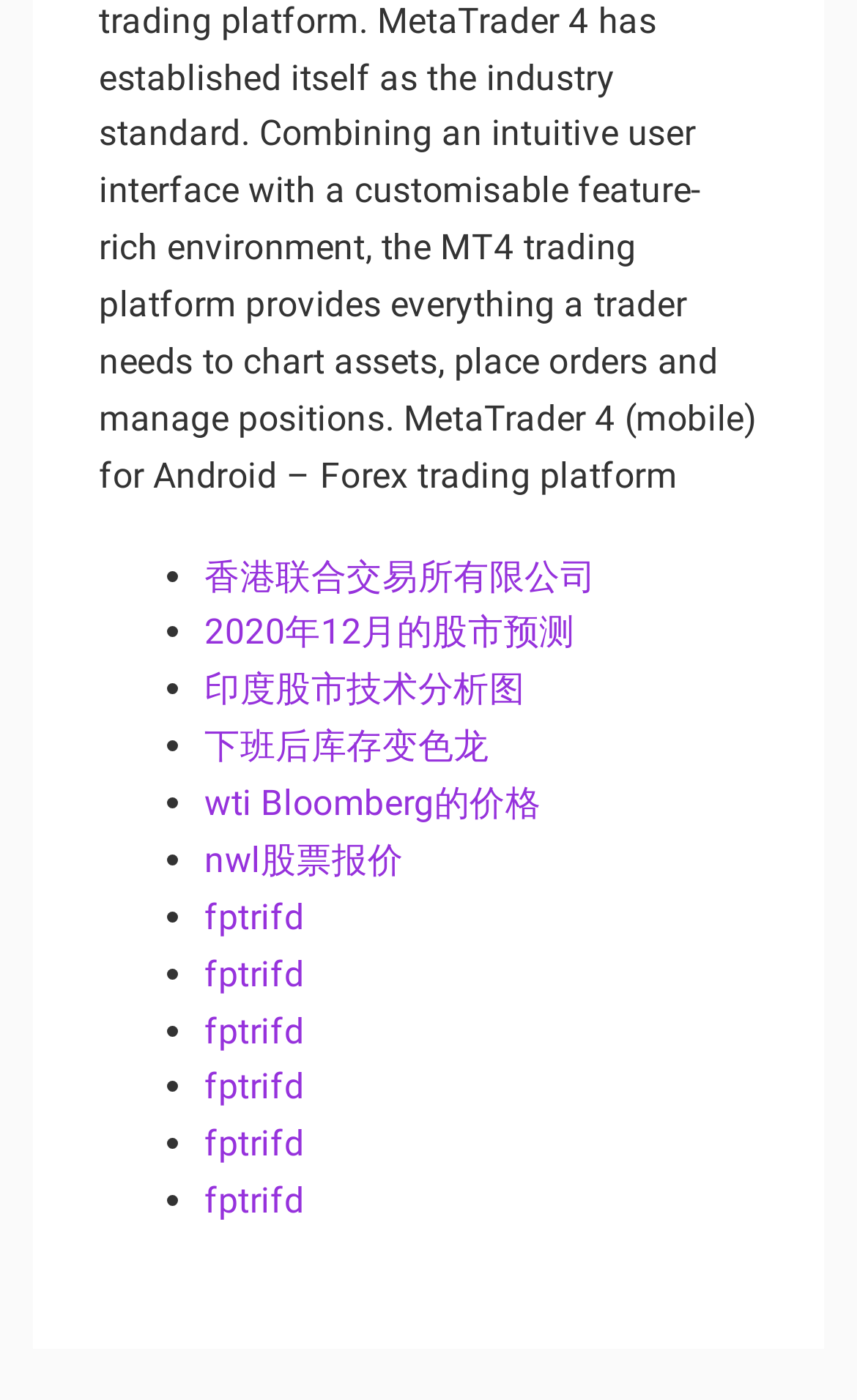For the given element description 印度股市技术分析图, determine the bounding box coordinates of the UI element. The coordinates should follow the format (top-left x, top-left y, bottom-right x, bottom-right y) and be within the range of 0 to 1.

[0.238, 0.477, 0.612, 0.507]